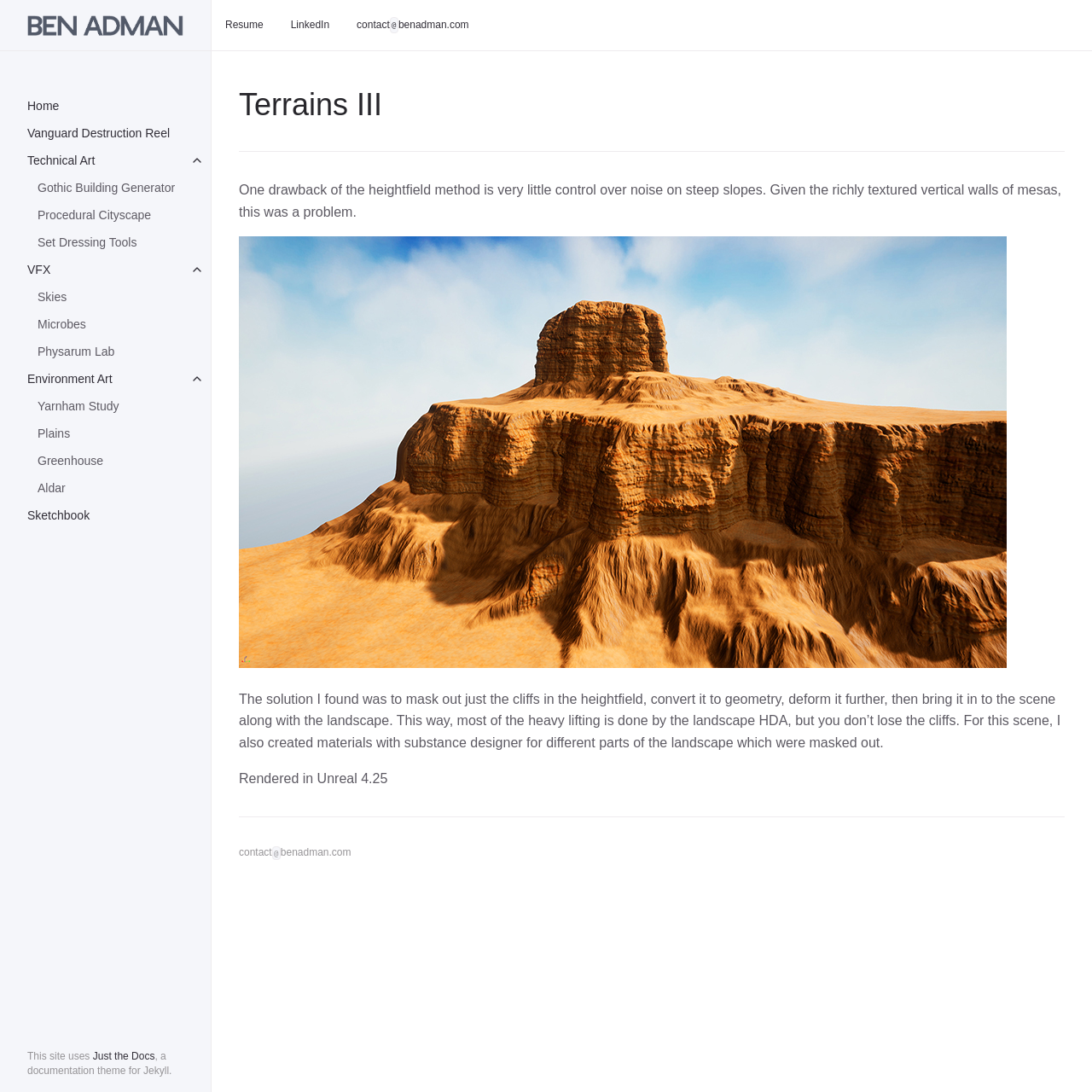Find the bounding box coordinates for the element that must be clicked to complete the instruction: "Click on Home". The coordinates should be four float numbers between 0 and 1, indicated as [left, top, right, bottom].

[0.0, 0.084, 0.193, 0.109]